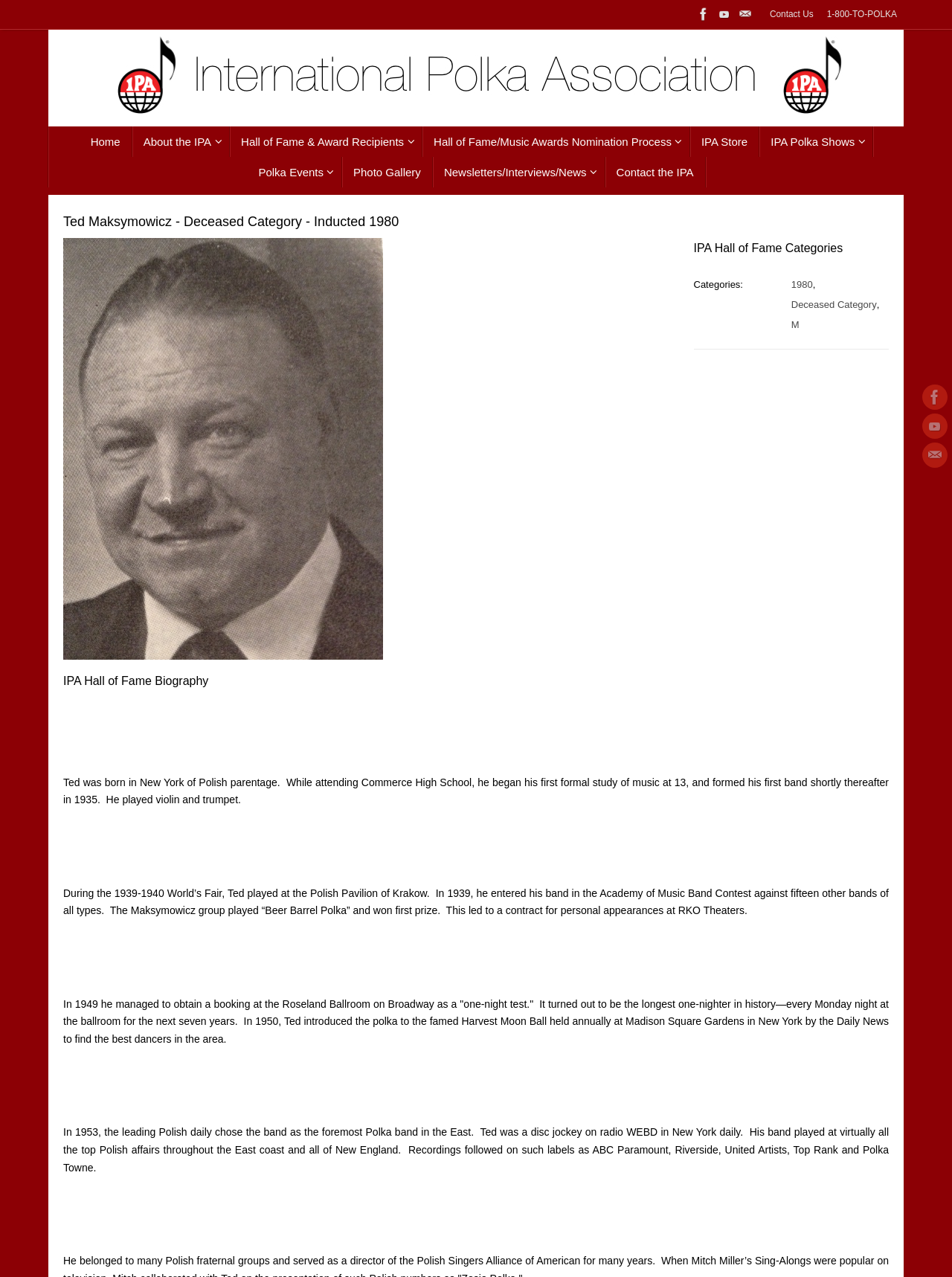What is Ted Maksymowicz's category?
Using the picture, provide a one-word or short phrase answer.

Deceased Category